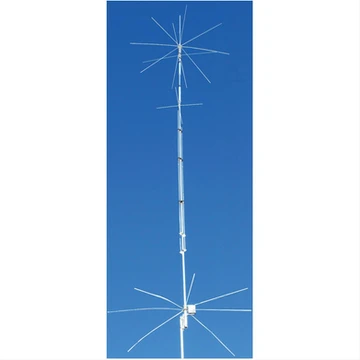How many short stub extensions does the antenna have?
Based on the image, answer the question with a single word or brief phrase.

Three